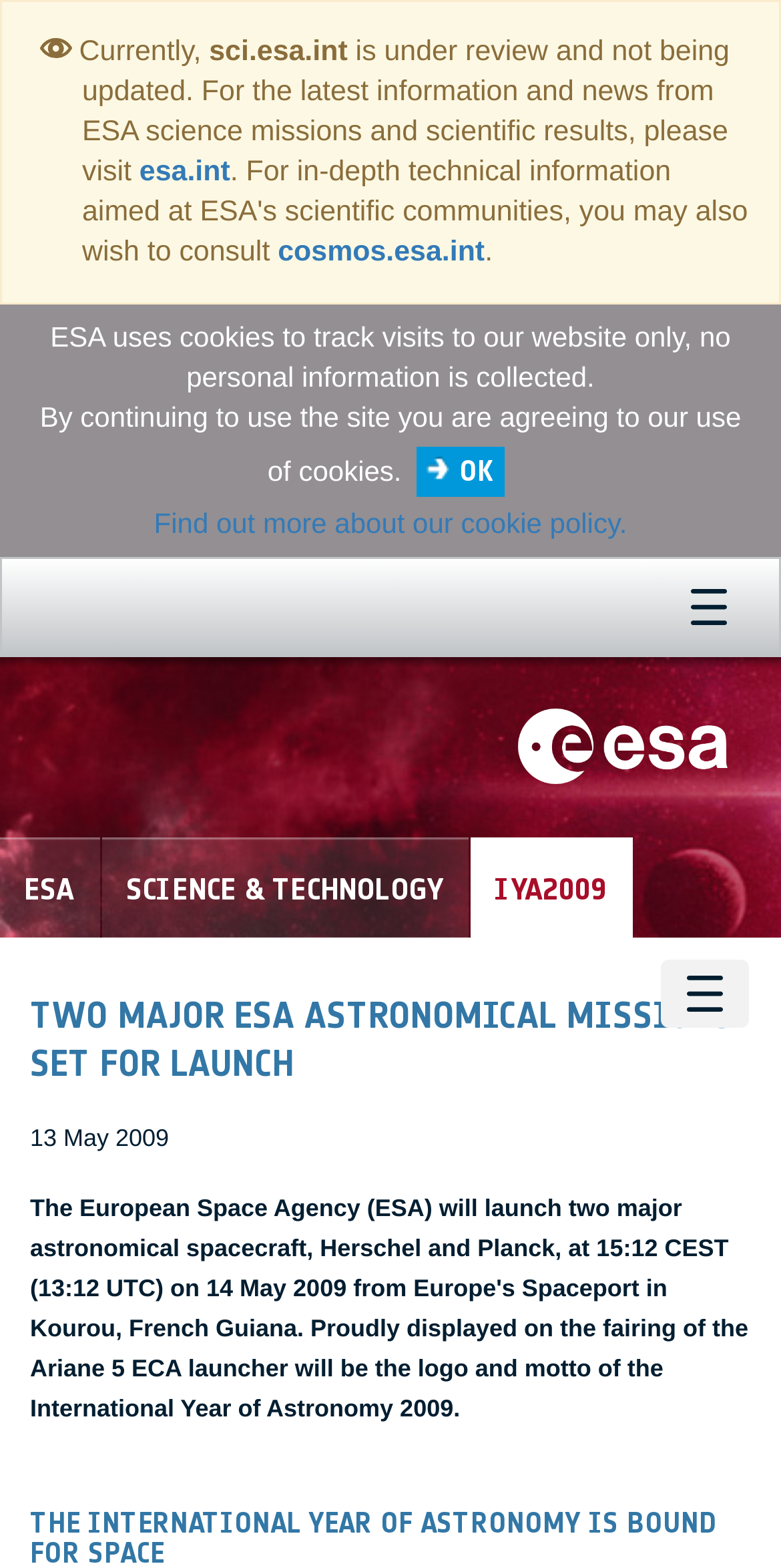Give a succinct answer to this question in a single word or phrase: 
How many images are in the top section of the webpage?

2